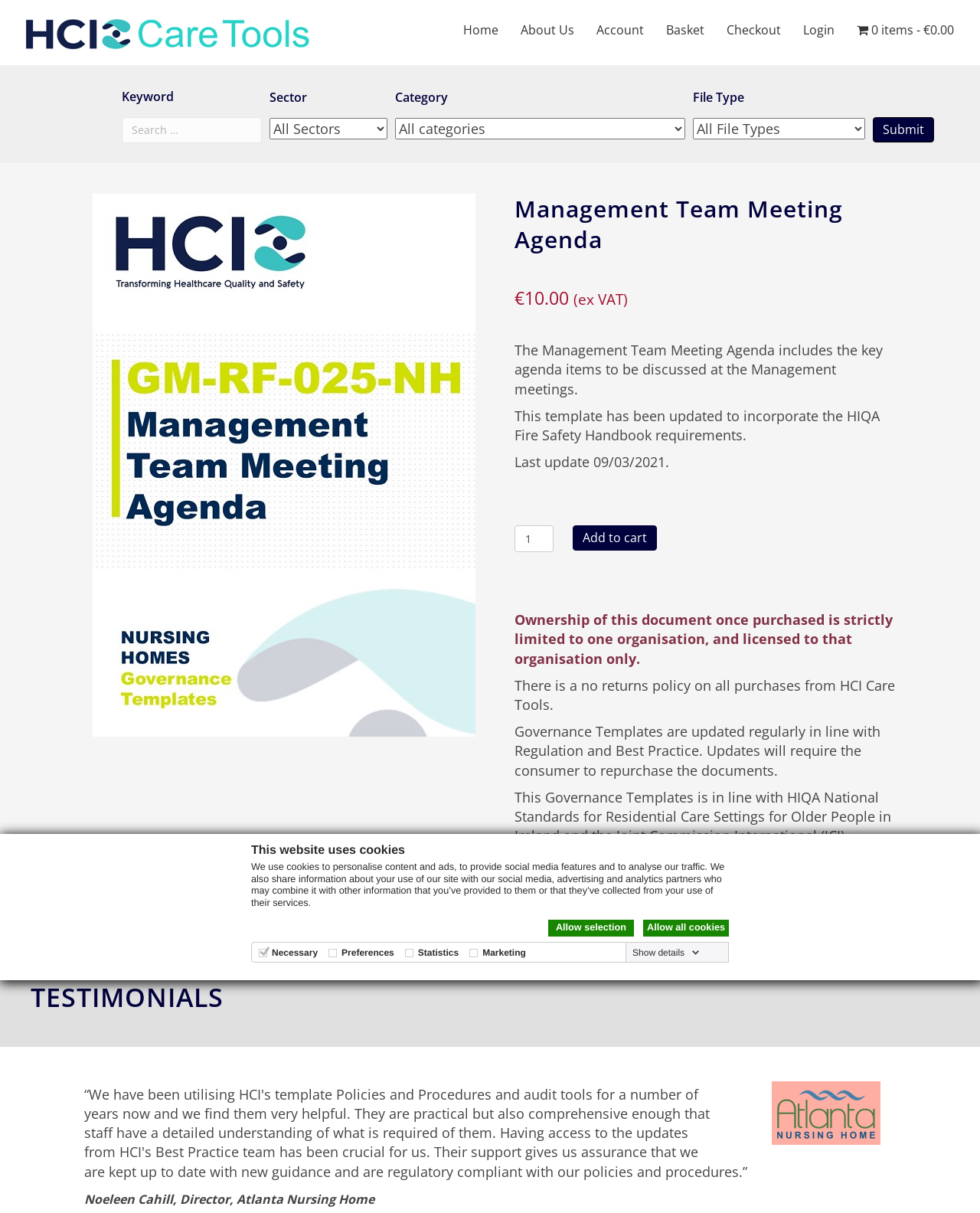Locate the bounding box coordinates of the element that should be clicked to execute the following instruction: "Select a sector".

[0.275, 0.097, 0.395, 0.115]